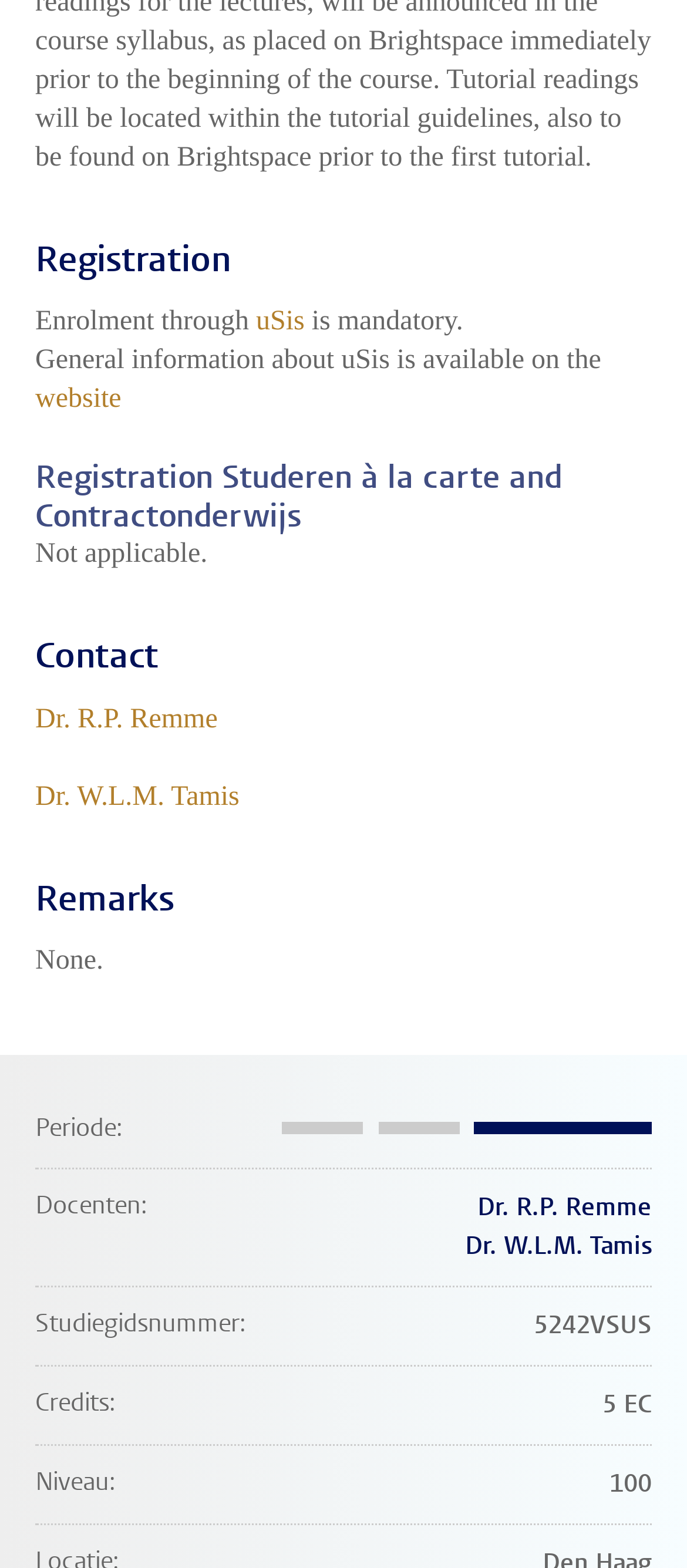What is the study guide number?
Observe the image and answer the question with a one-word or short phrase response.

5242VSUS